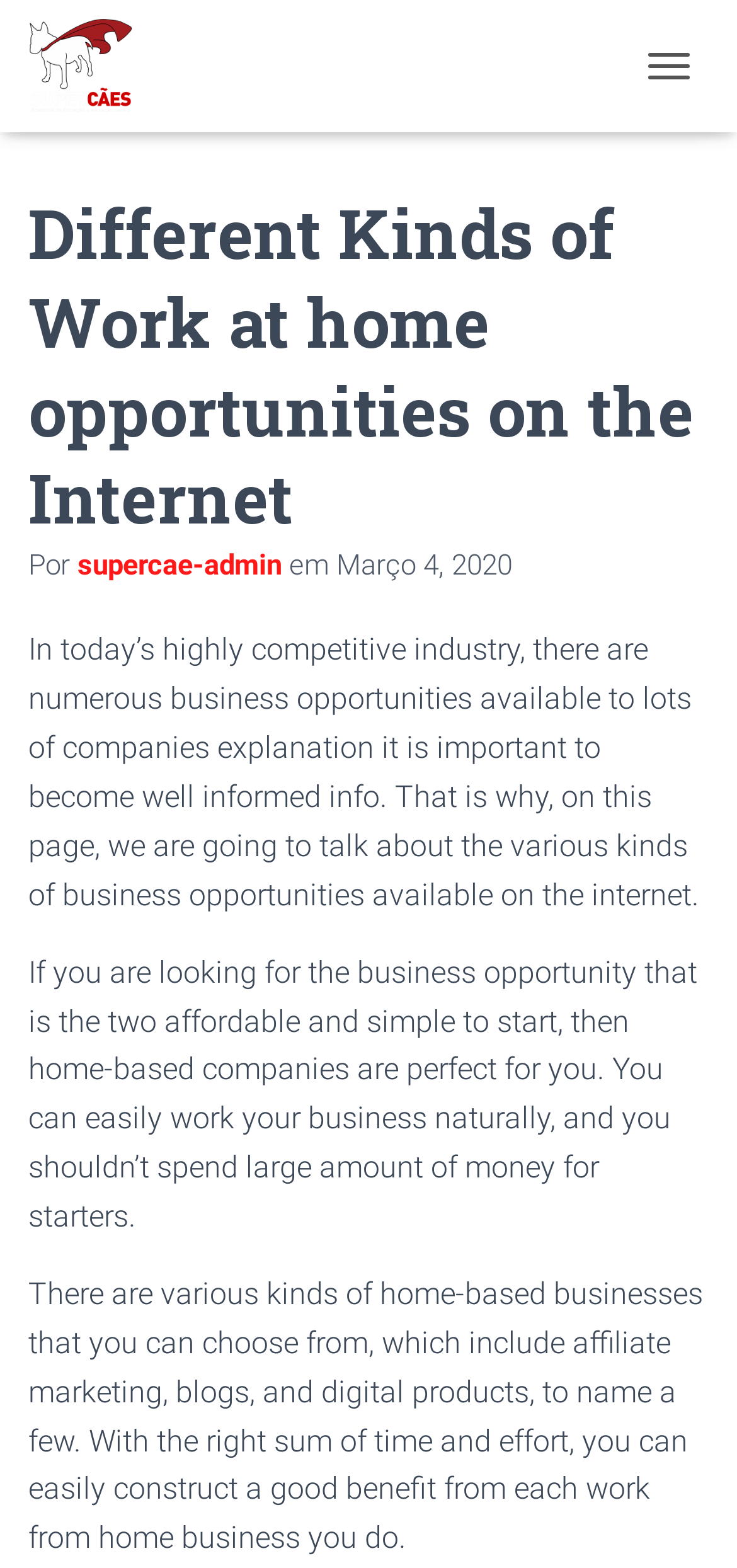Provide the bounding box coordinates of the HTML element described as: "title="Associação Vimaranense Super Cães"". The bounding box coordinates should be four float numbers between 0 and 1, i.e., [left, top, right, bottom].

[0.038, 0.012, 0.218, 0.072]